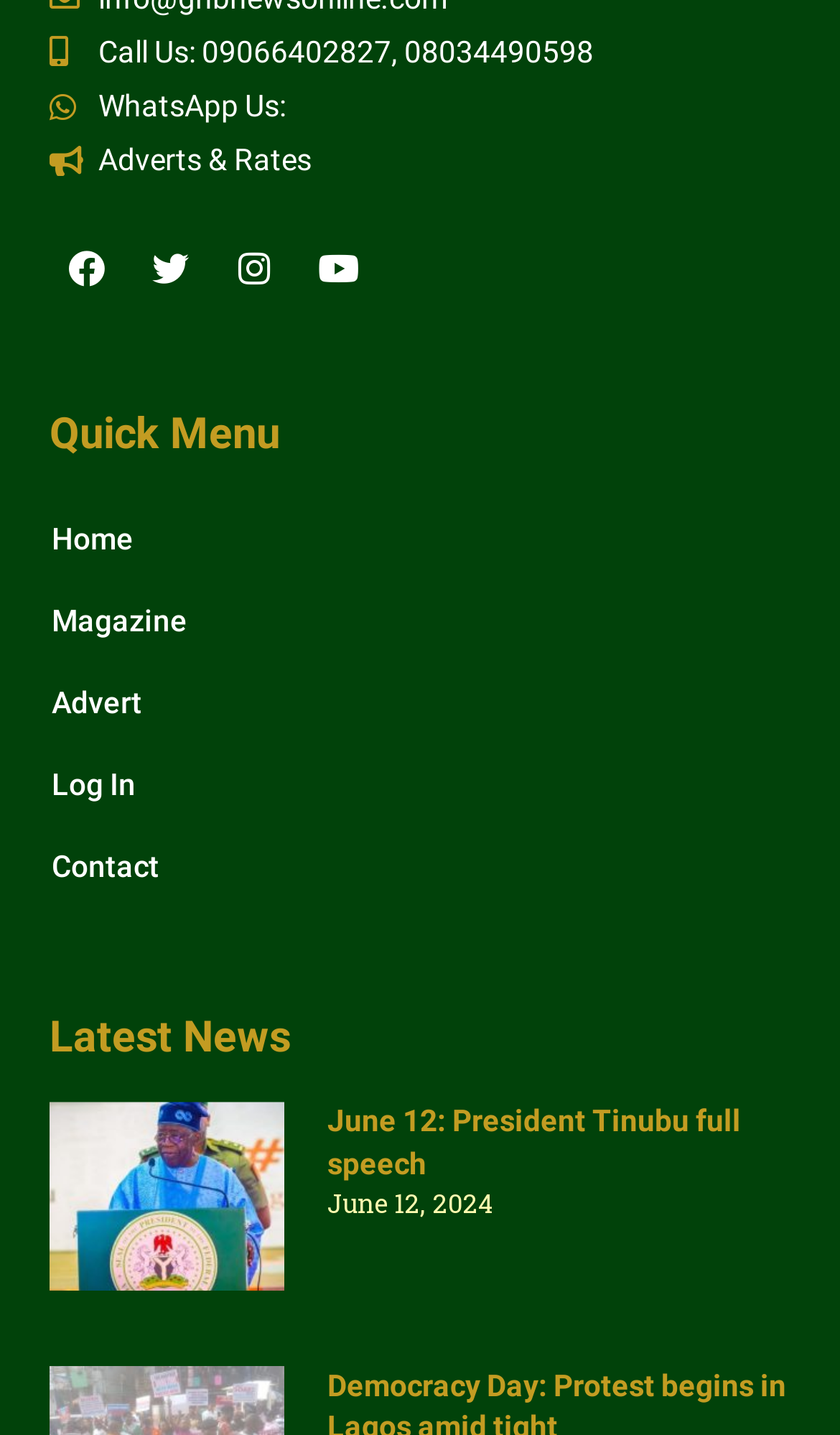What is the title of the latest news article?
Using the image as a reference, give an elaborate response to the question.

I found the title of the latest news article by looking at the heading element inside the article element, which says 'June 12: President Tinubu full speech'.